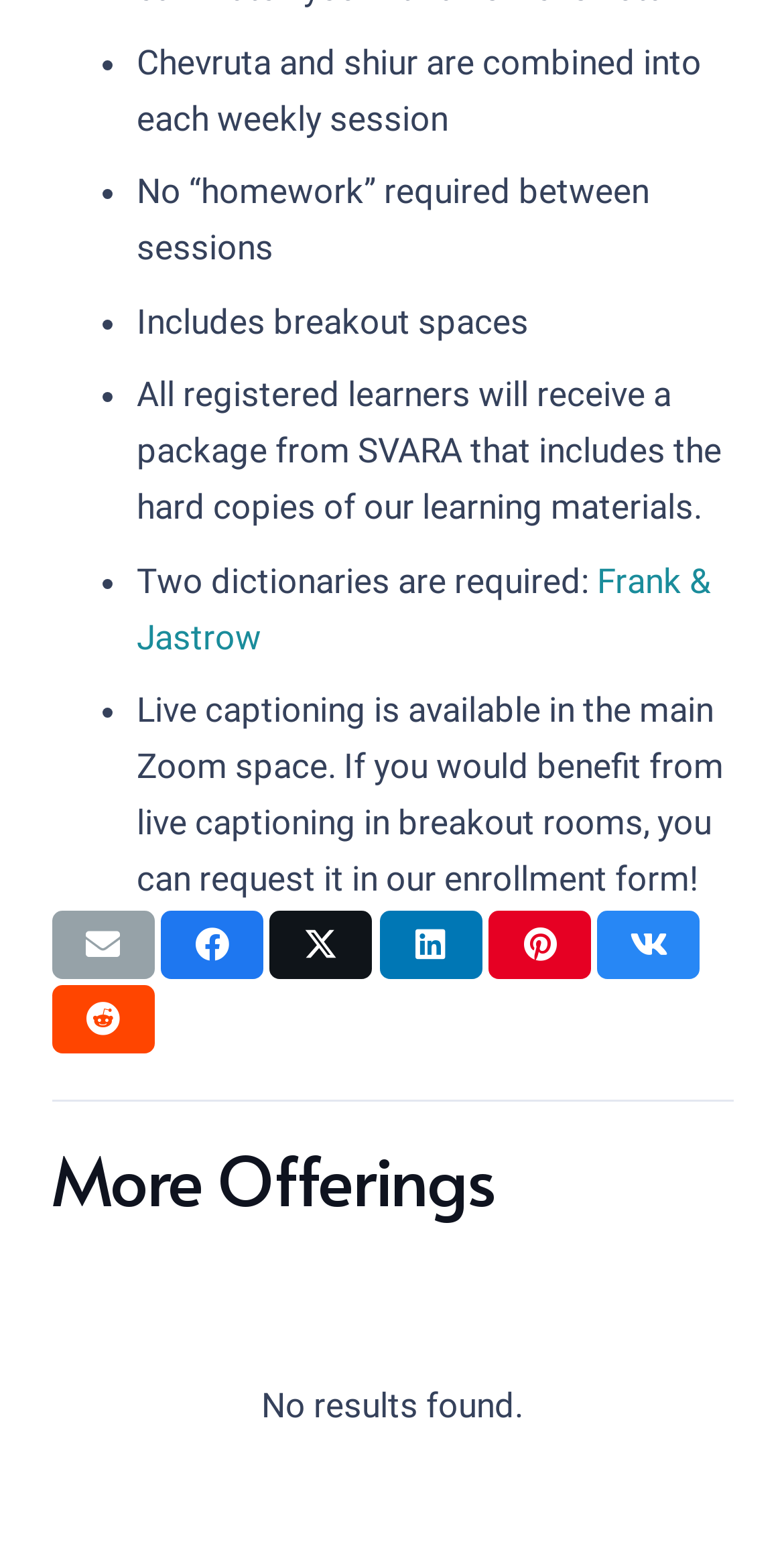Find the bounding box of the UI element described as: "Frank & Jastrow". The bounding box coordinates should be given as four float values between 0 and 1, i.e., [left, top, right, bottom].

[0.174, 0.361, 0.908, 0.423]